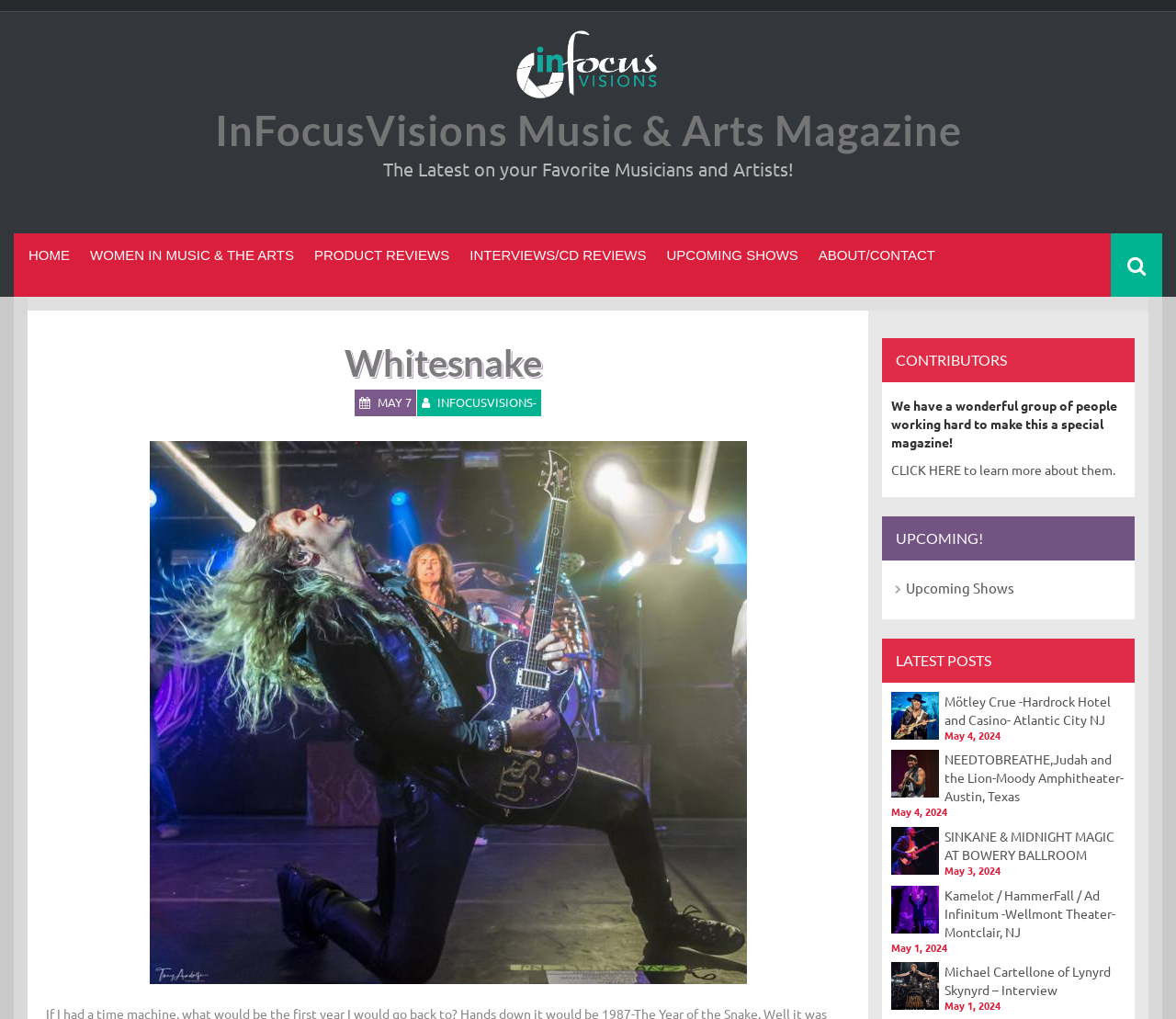Determine the bounding box coordinates of the area to click in order to meet this instruction: "Search for something".

None